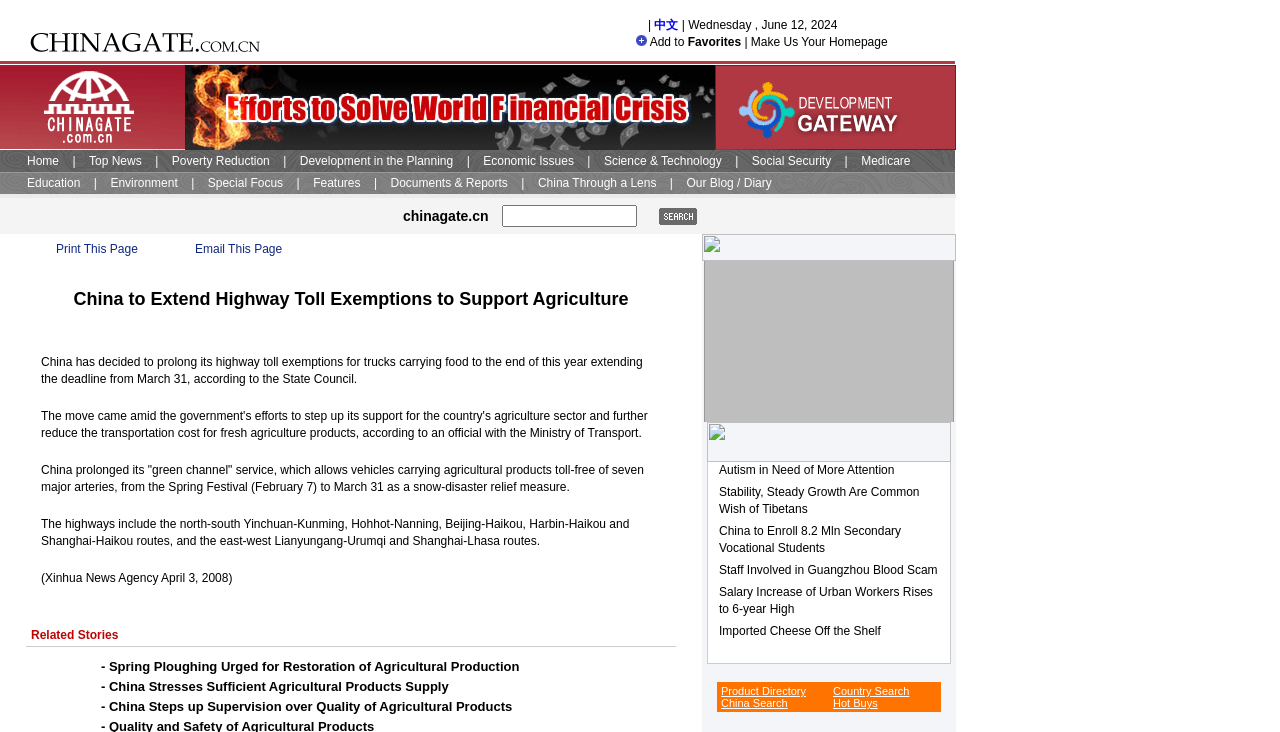Identify the bounding box coordinates for the region of the element that should be clicked to carry out the instruction: "Search in Product Directory". The bounding box coordinates should be four float numbers between 0 and 1, i.e., [left, top, right, bottom].

[0.563, 0.936, 0.63, 0.952]